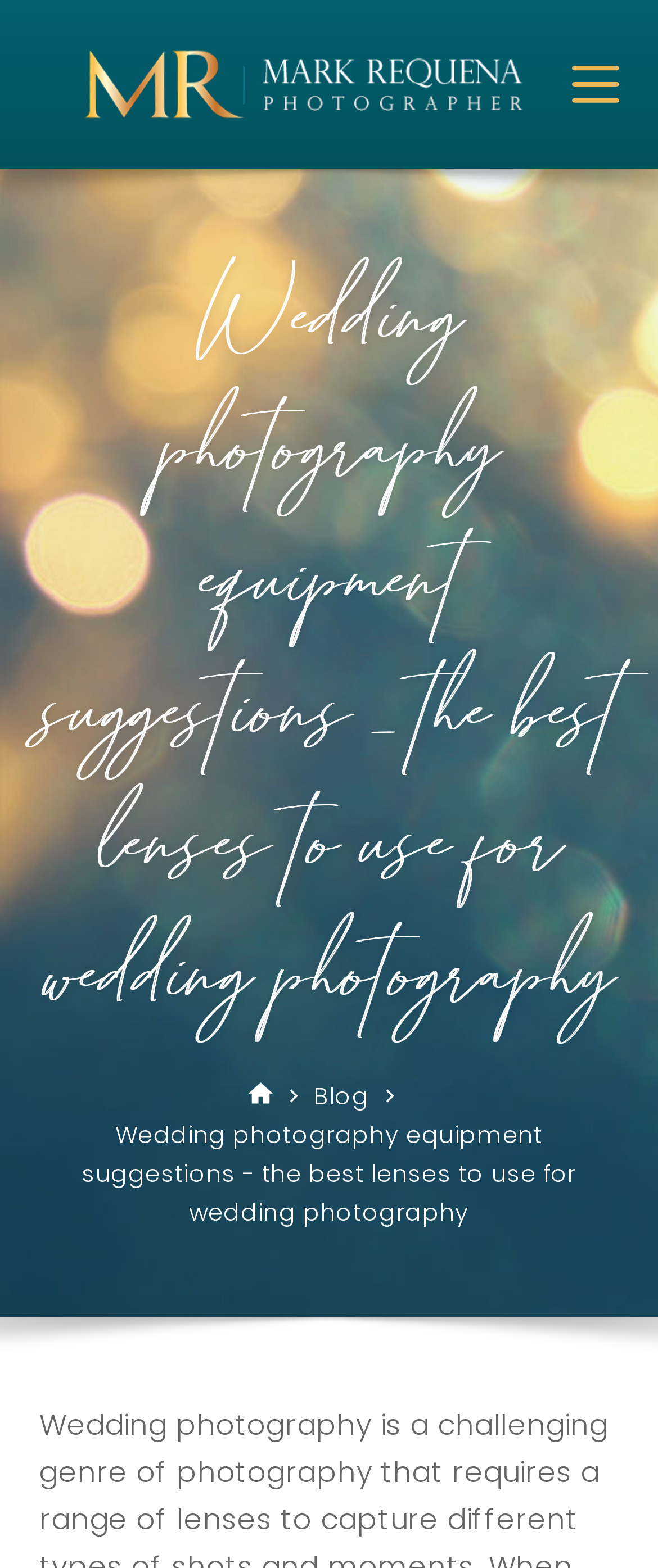Can you determine the main header of this webpage?

Wedding photography equipment suggestions – the best lenses to use for wedding photography